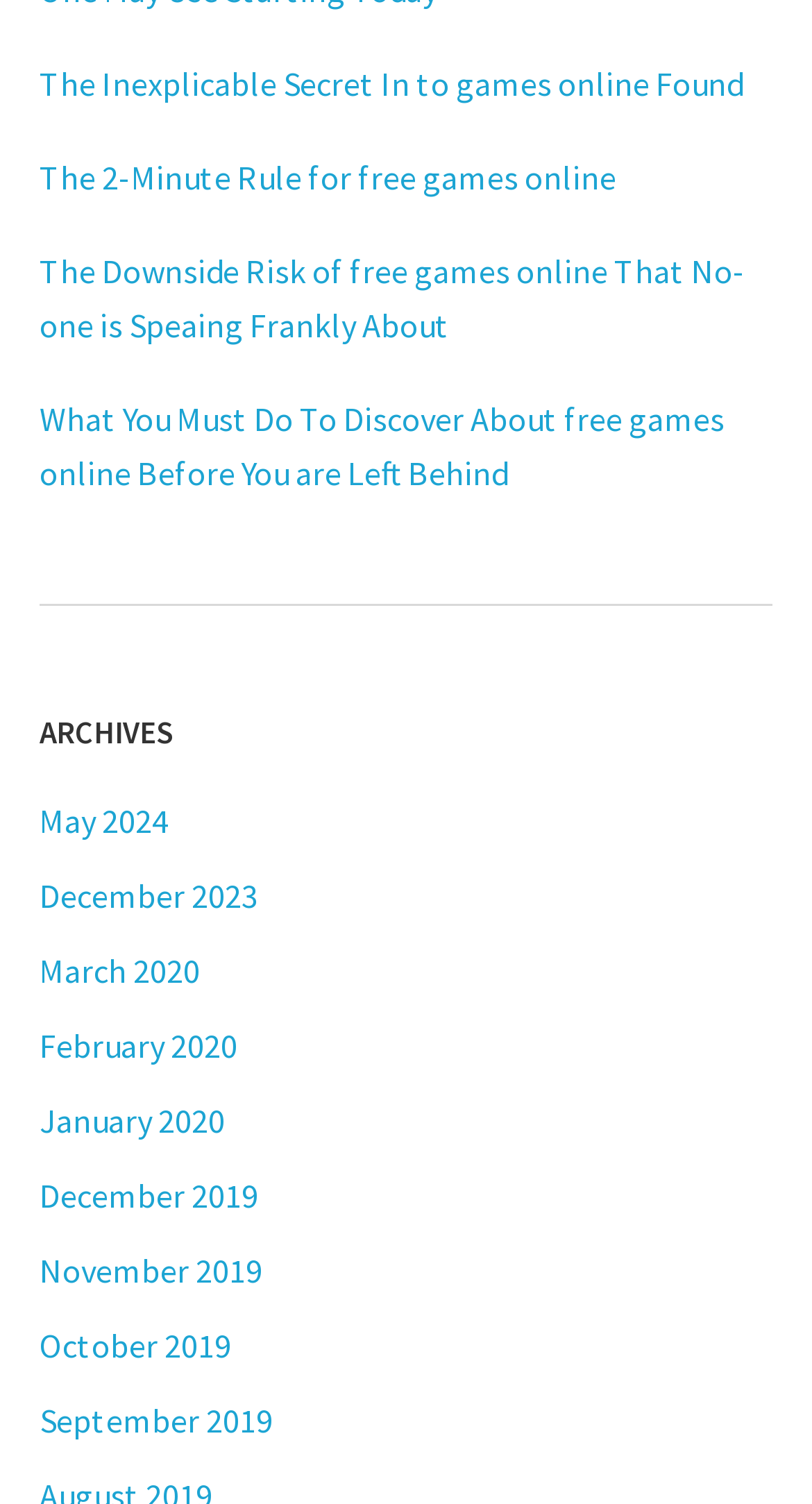Pinpoint the bounding box coordinates of the area that should be clicked to complete the following instruction: "Read about the 2-minute rule for free games online". The coordinates must be given as four float numbers between 0 and 1, i.e., [left, top, right, bottom].

[0.049, 0.103, 0.759, 0.131]